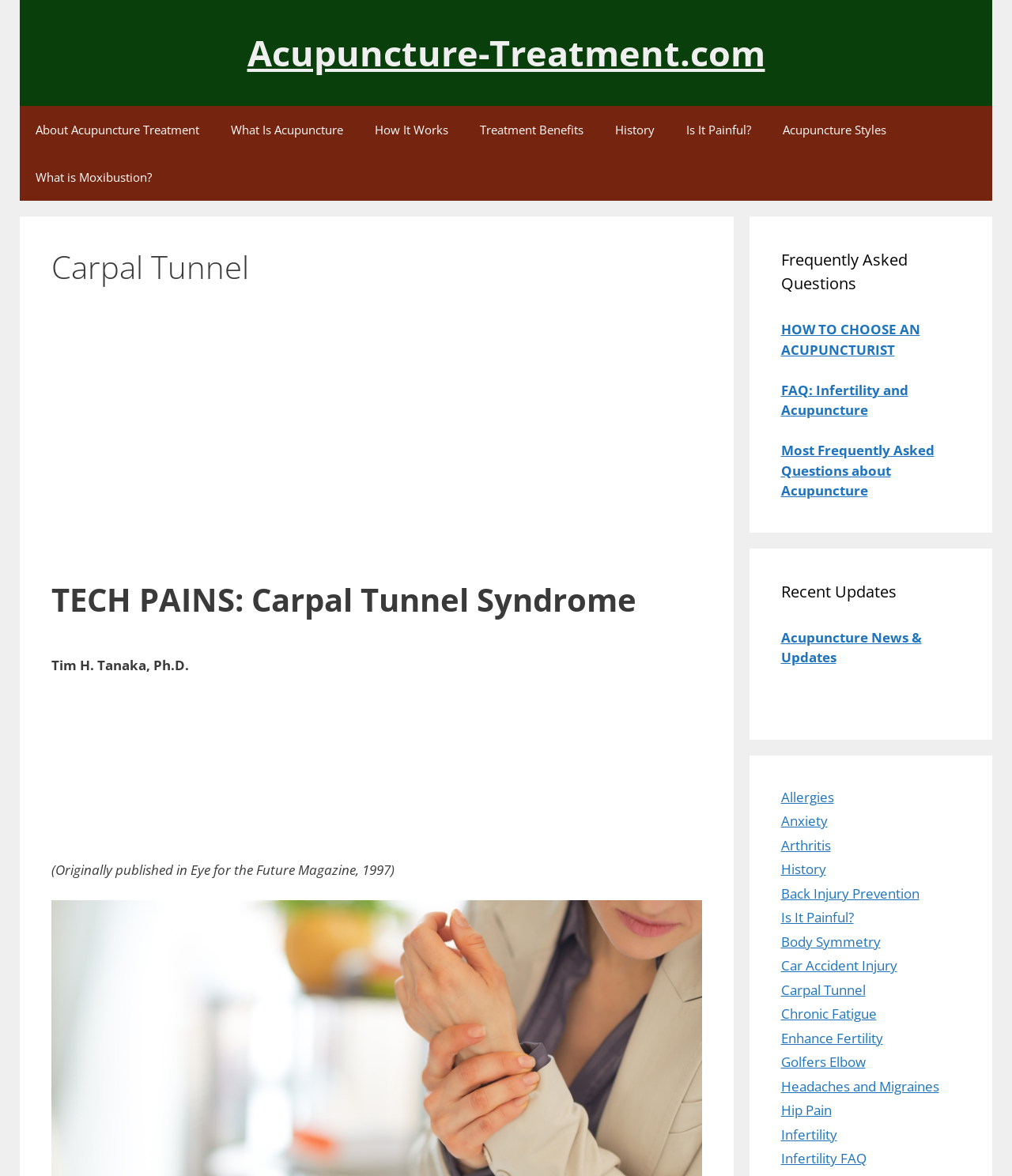Find the bounding box coordinates of the element's region that should be clicked in order to follow the given instruction: "Check the Recent Updates section". The coordinates should consist of four float numbers between 0 and 1, i.e., [left, top, right, bottom].

[0.771, 0.493, 0.949, 0.513]